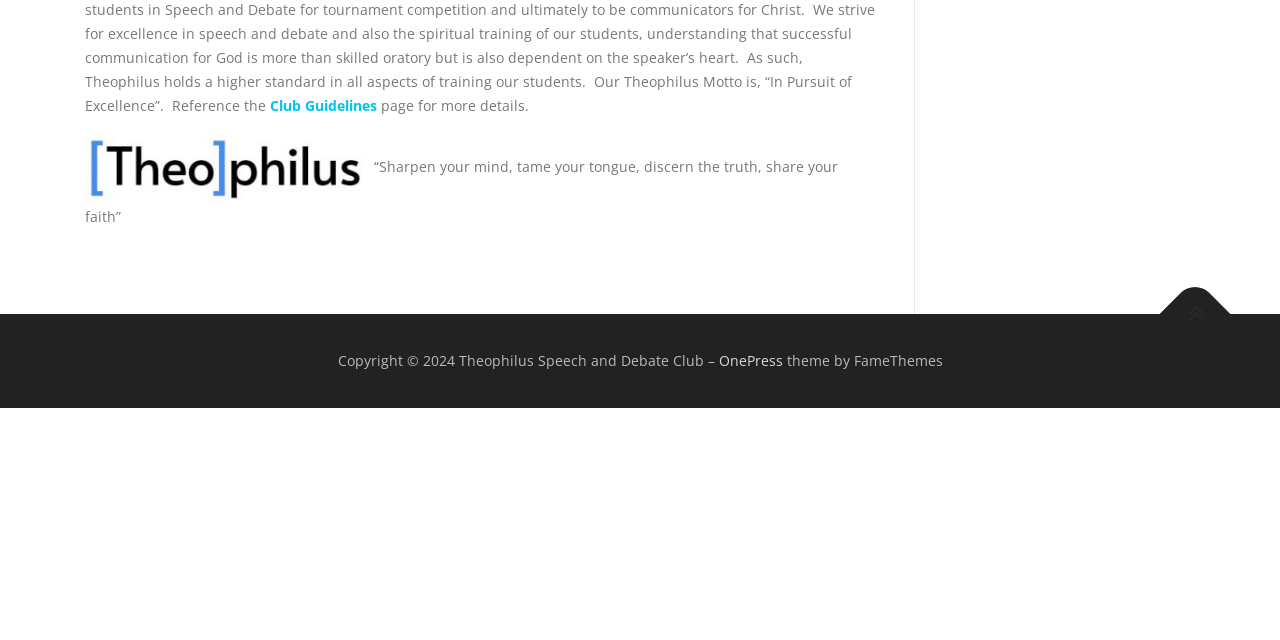Determine the bounding box coordinates in the format (top-left x, top-left y, bottom-right x, bottom-right y). Ensure all values are floating point numbers between 0 and 1. Identify the bounding box of the UI element described by: title="Back To Top"

[0.906, 0.436, 0.961, 0.546]